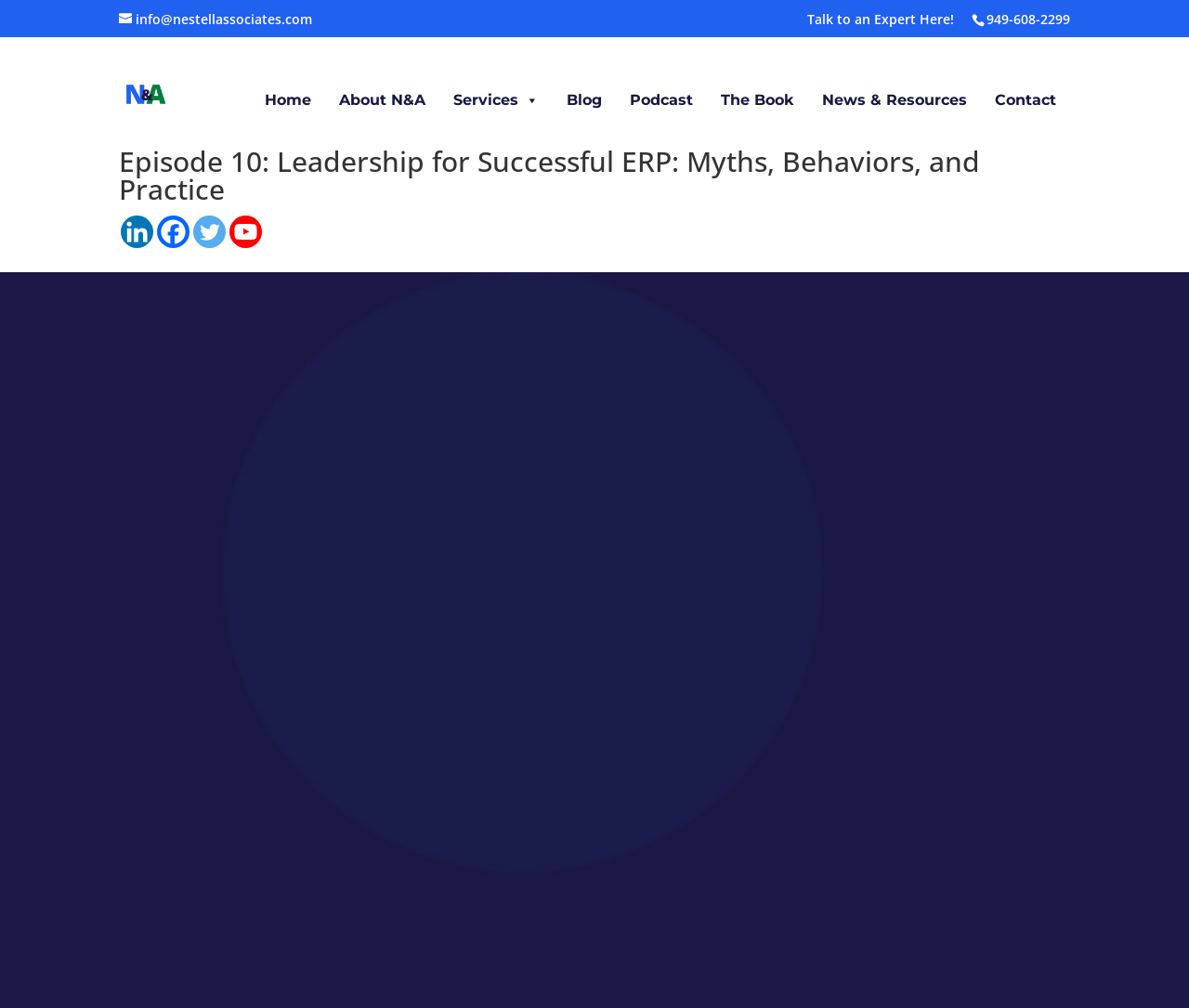How many navigation links are there?
Refer to the image and provide a concise answer in one word or phrase.

7